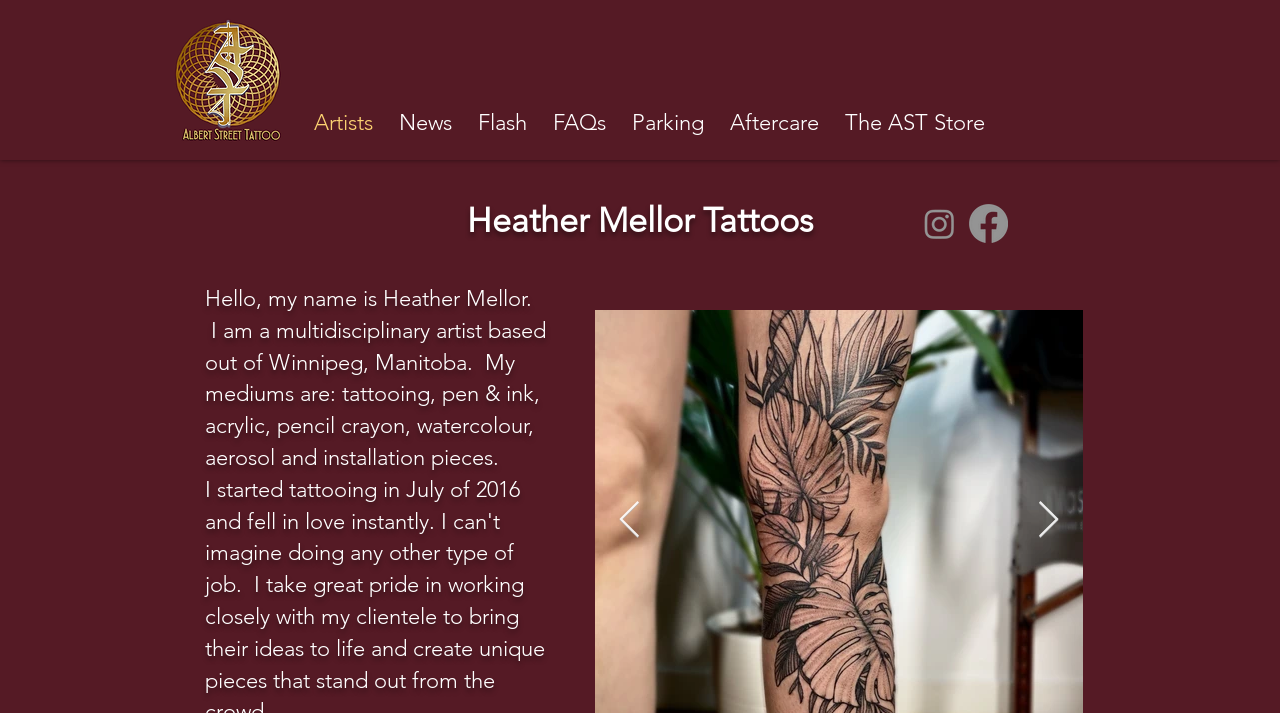Locate the UI element that matches the description Estimates in the webpage screenshot. Return the bounding box coordinates in the format (top-left x, top-left y, bottom-right x, bottom-right y), with values ranging from 0 to 1.

None